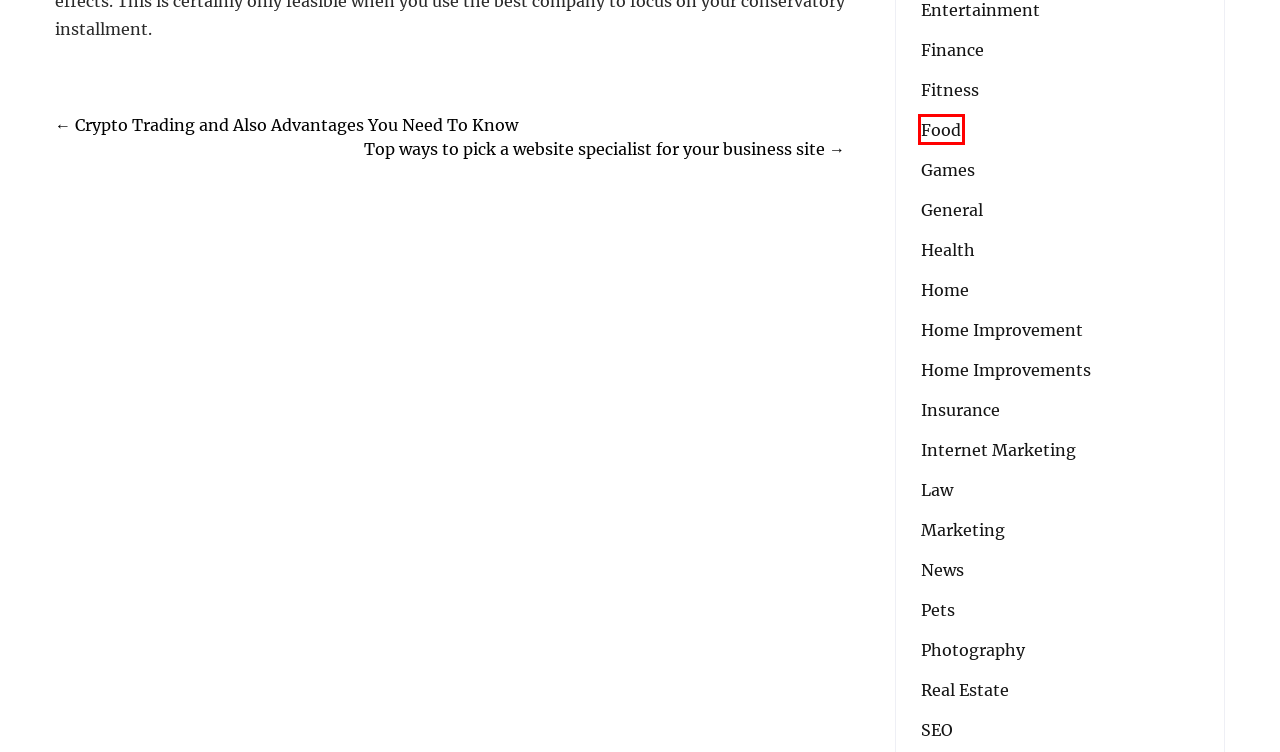Observe the webpage screenshot and focus on the red bounding box surrounding a UI element. Choose the most appropriate webpage description that corresponds to the new webpage after clicking the element in the bounding box. Here are the candidates:
A. SEO – Express Today
B. Fitness – Express Today
C. News – Express Today
D. Law – Express Today
E. Real Estate – Express Today
F. Food – Express Today
G. Home Improvement – Express Today
H. Insurance – Express Today

F